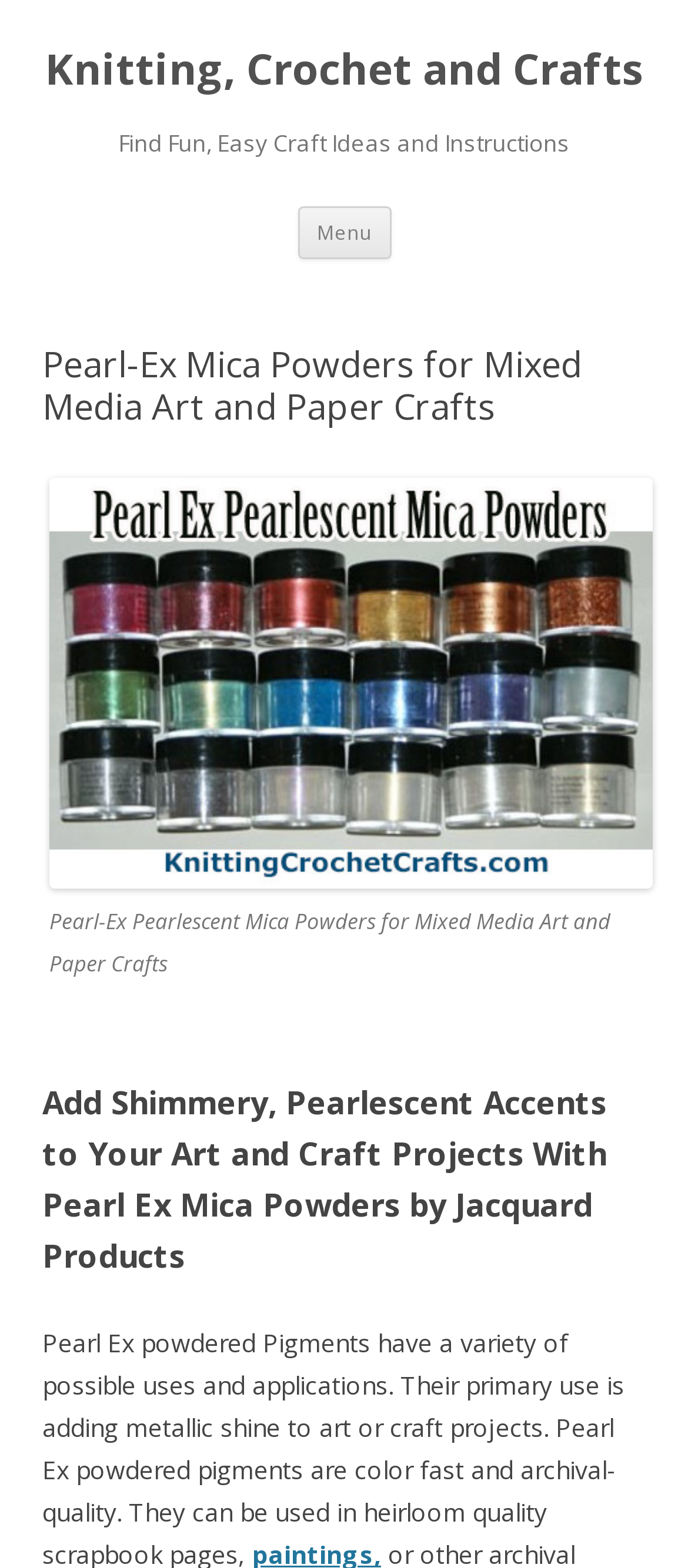Show the bounding box coordinates for the HTML element described as: "Knitting, Crochet and Crafts".

[0.065, 0.027, 0.935, 0.062]